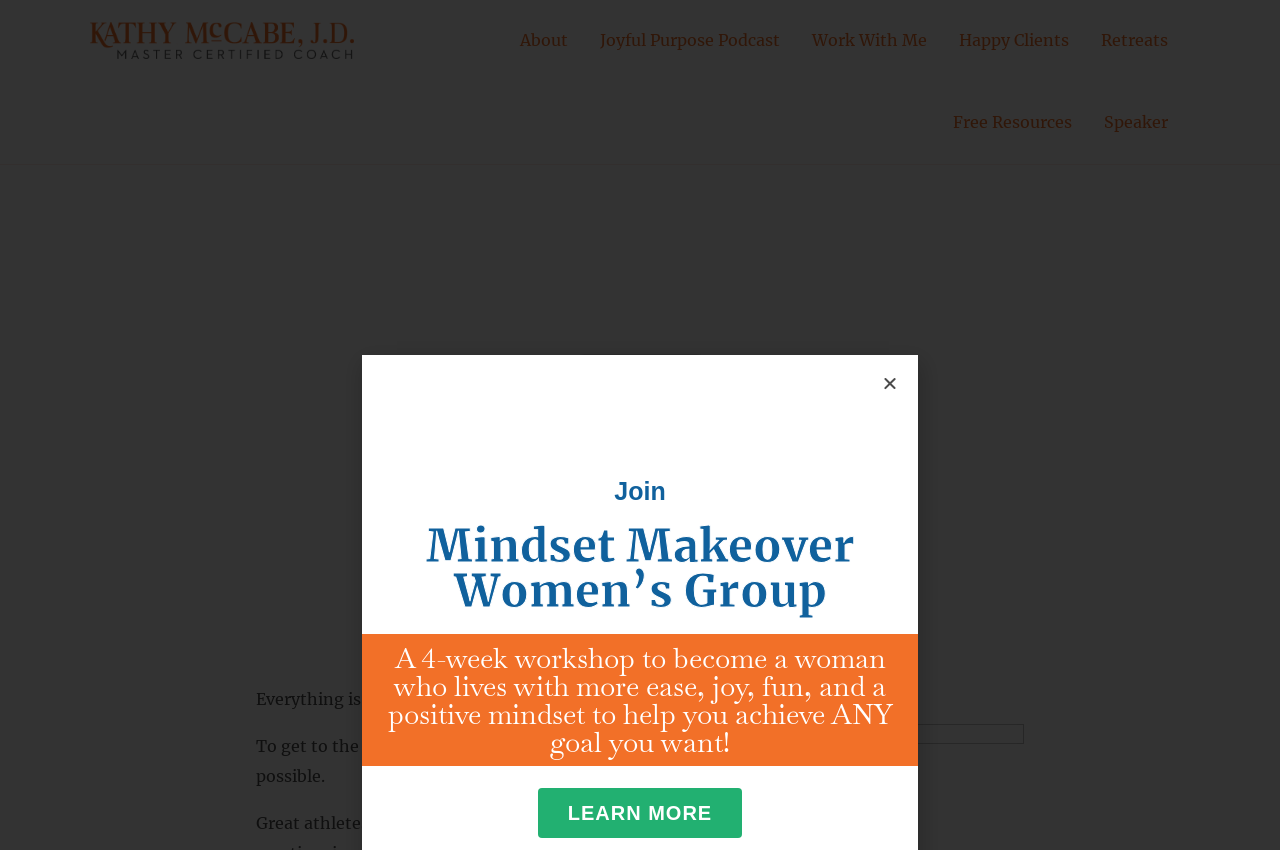Determine the bounding box coordinates of the region that needs to be clicked to achieve the task: "Learn more about the Mindset Makeover Women’s Group".

[0.42, 0.927, 0.58, 0.986]